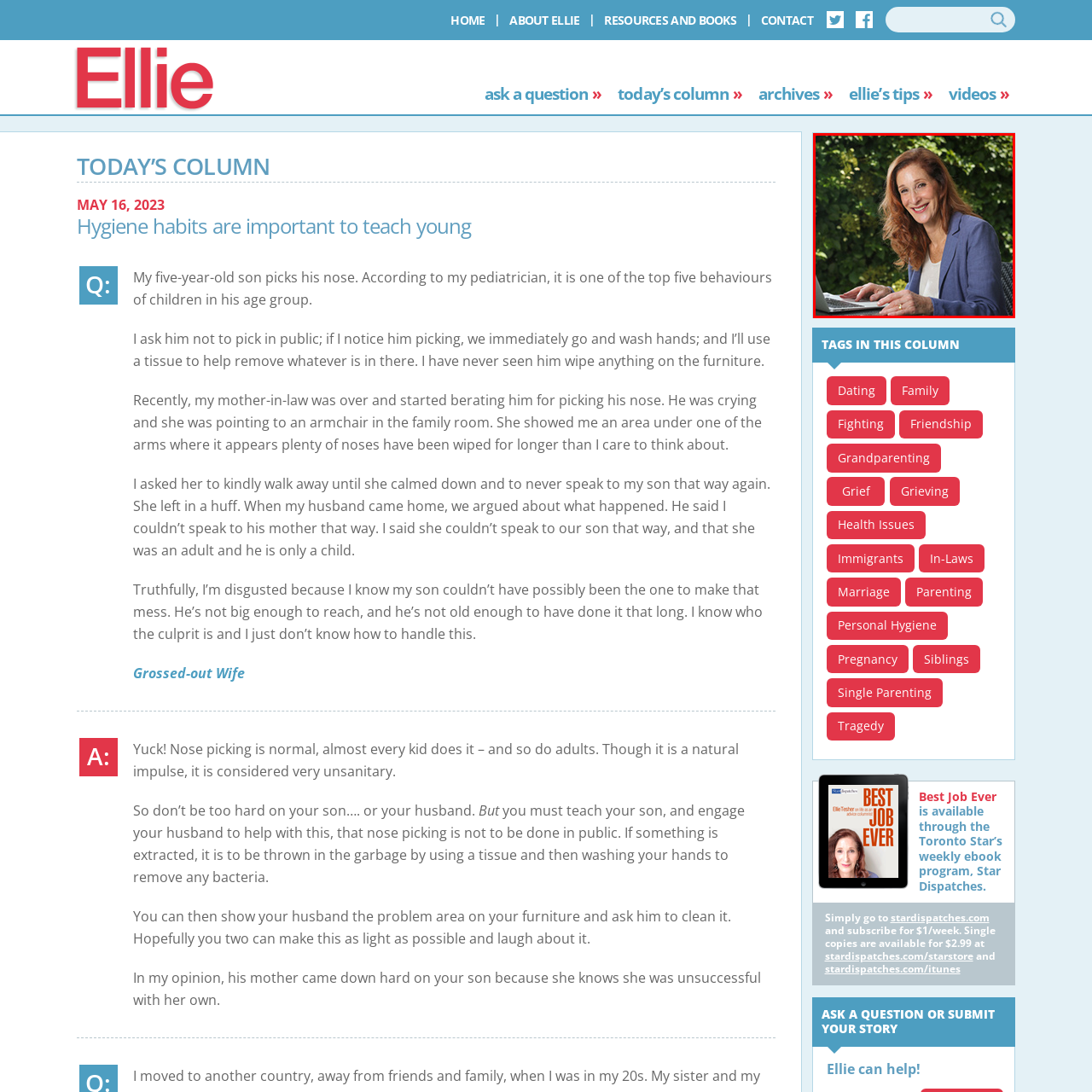Provide a detailed narrative of the image inside the red-bordered section.

The image features a woman with long, curly reddish-brown hair, sitting outdoors in front of a laptop, smiling warmly at the camera. She is dressed in a light-colored top paired with a blue blazer, exuding a professional yet approachable demeanor. The background is lush with greenery, suggesting a serene and inviting atmosphere. This portrait captures the essence of Ellie Tesher, a writer known for her relatable columns and advice on various topics, including family dynamics and hygiene habits for children. Her cheerful expression and relaxed setting emphasize her engagement with her audience and her approachable personality.